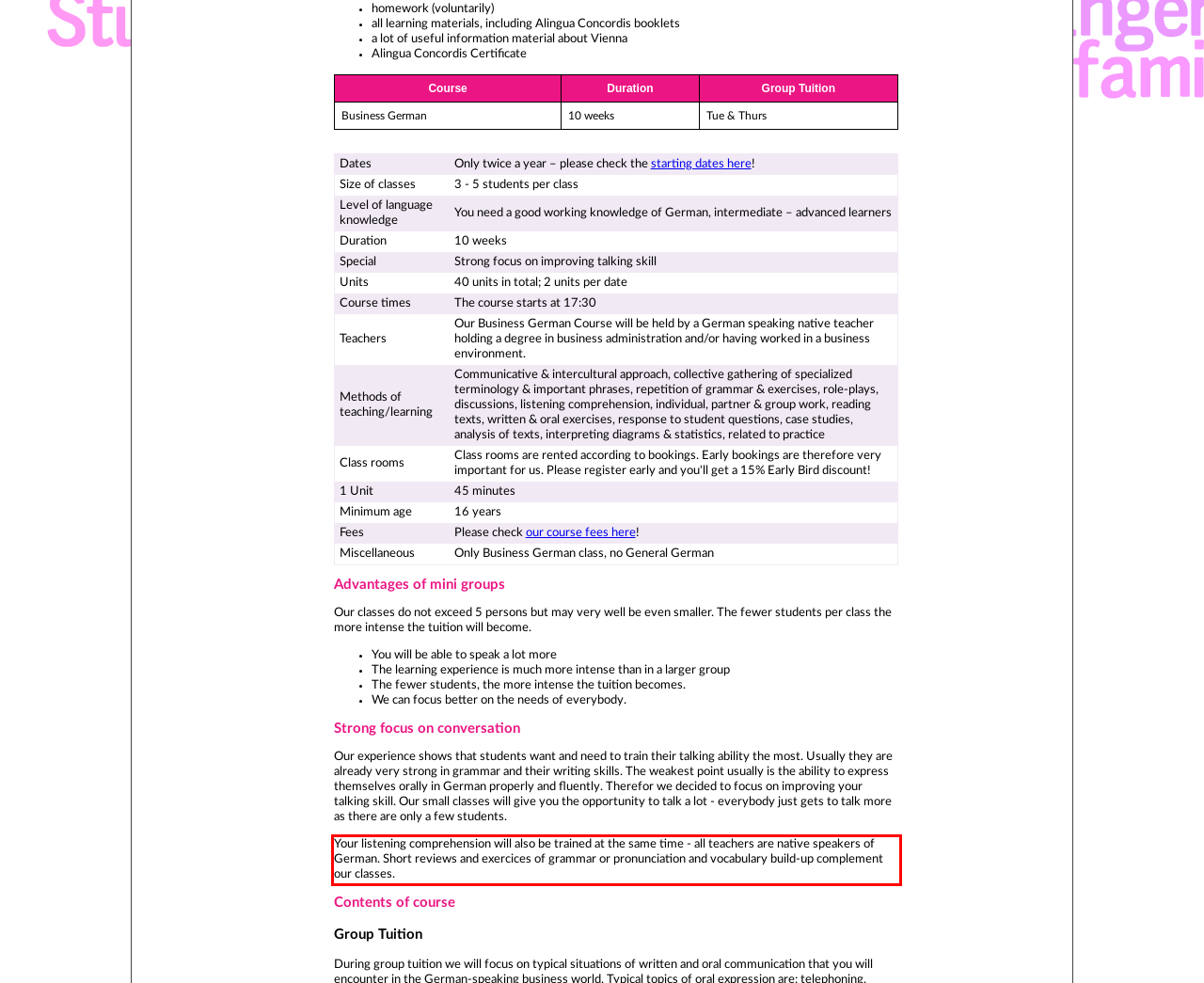Please recognize and transcribe the text located inside the red bounding box in the webpage image.

Your listening comprehension will also be trained at the same time - all teachers are native speakers of German. Short reviews and exercices of grammar or pronunciation and vocabulary build-up complement our classes.